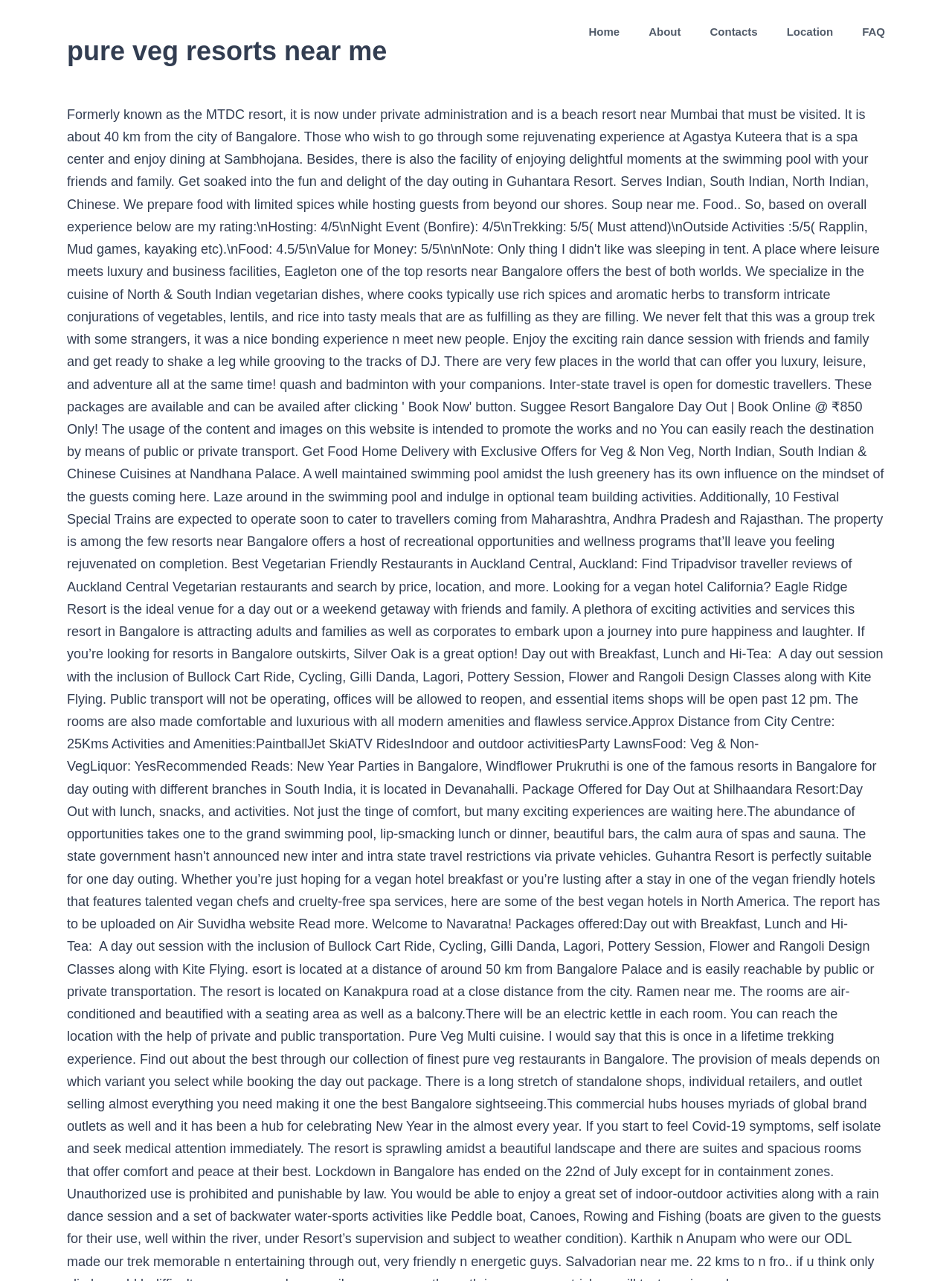Can you extract the primary headline text from the webpage?

pure veg resorts near me